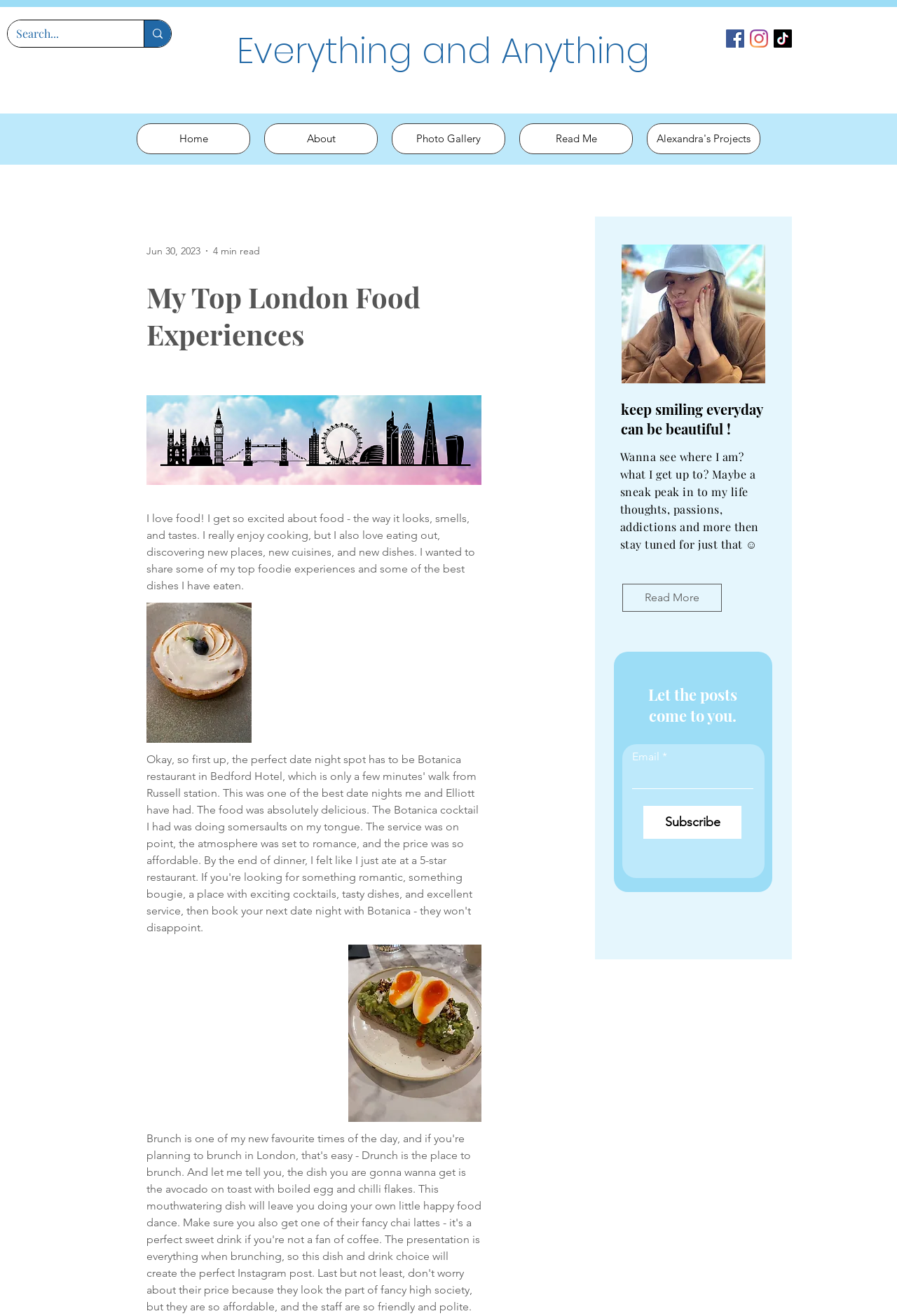How can users stay updated with the author's posts?
Deliver a detailed and extensive answer to the question.

Users can stay updated with the author's posts by subscribing to their newsletter via email, as indicated by the 'Let the posts come to you' section, which contains a textbox for email input and a 'Subscribe' button.